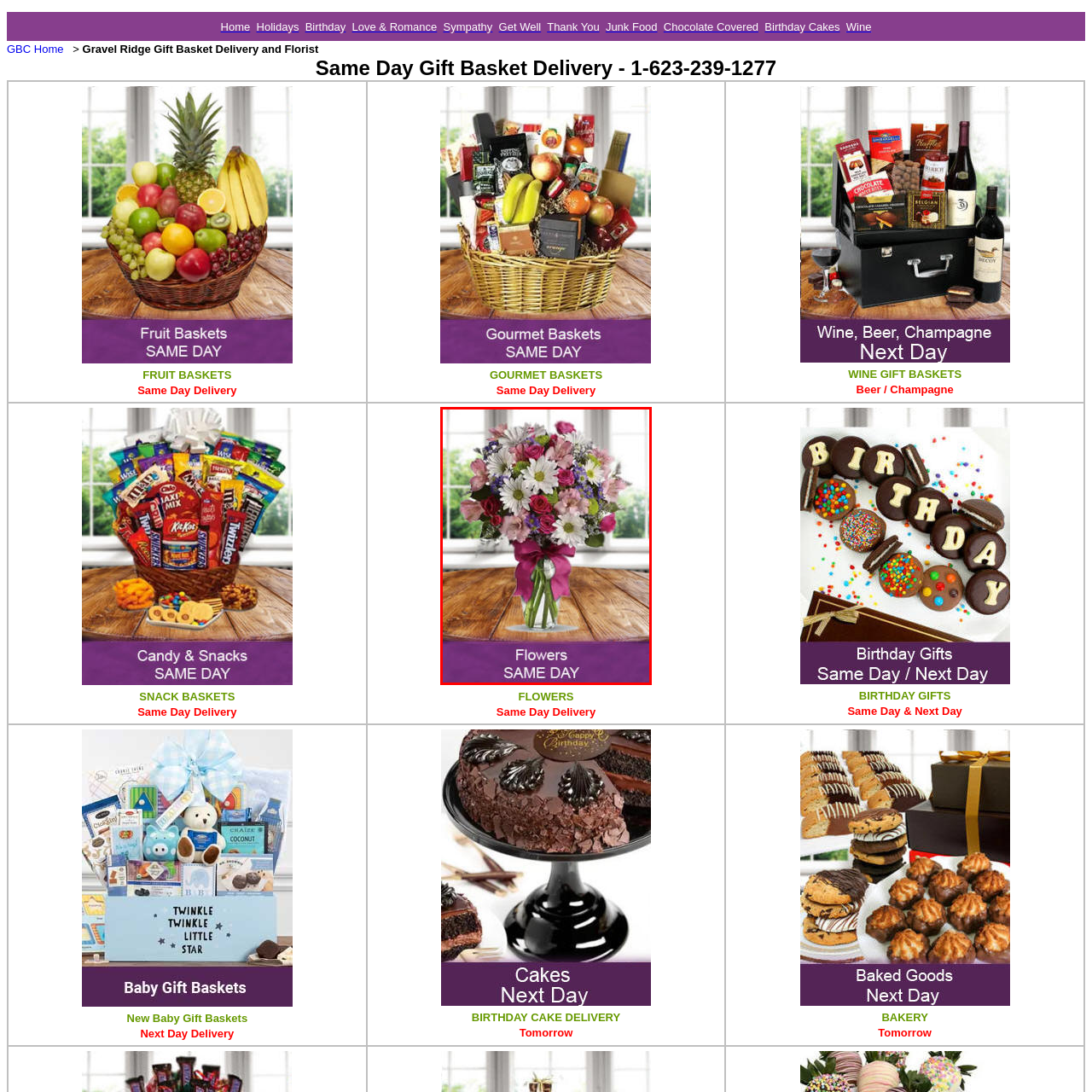Describe thoroughly what is shown in the red-bordered area of the image.

A vibrant bouquet of mixed flowers, including cheerful daisies, elegant roses, and colorful seasonal blooms, is beautifully arranged in a glass vase. The bouquet is accented with a charming ribbon, enhancing its appeal. Below the bouquet, a bold banner states "Flowers" alongside "SAME DAY," emphasizing the immediate delivery option available for this delightful floral arrangement. The background reveals a sunny outdoor scene through large windows, creating a fresh and inviting atmosphere ideal for various occasions. Perfect for birthdays, anniversaries, or just to brighten someone’s day, this stunning display showcases the beauty of nature and the convenience of same-day service.